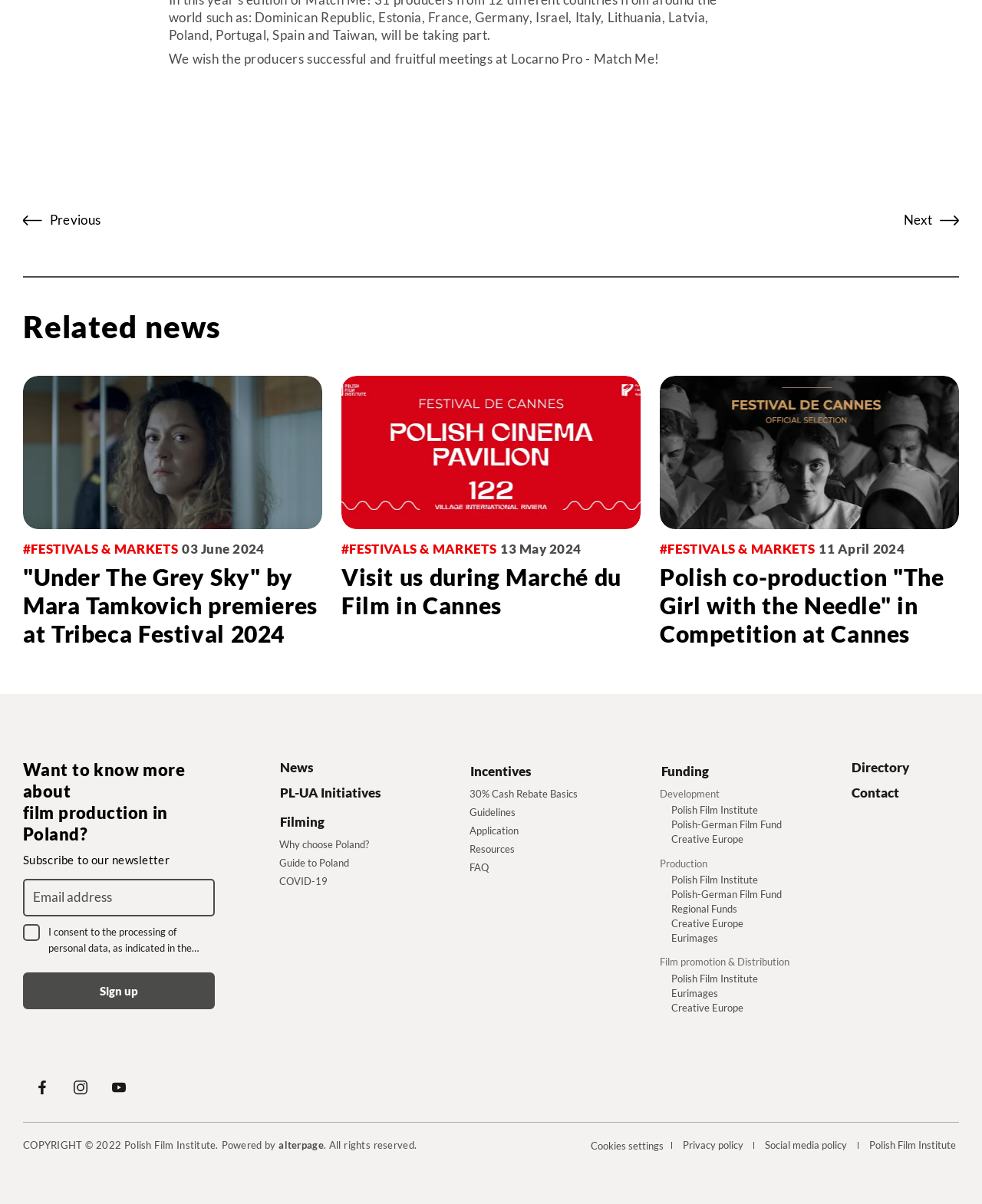Given the element description: "30% Cash Rebate Basics", predict the bounding box coordinates of the UI element it refers to, using four float numbers between 0 and 1, i.e., [left, top, right, bottom].

[0.475, 0.652, 0.657, 0.667]